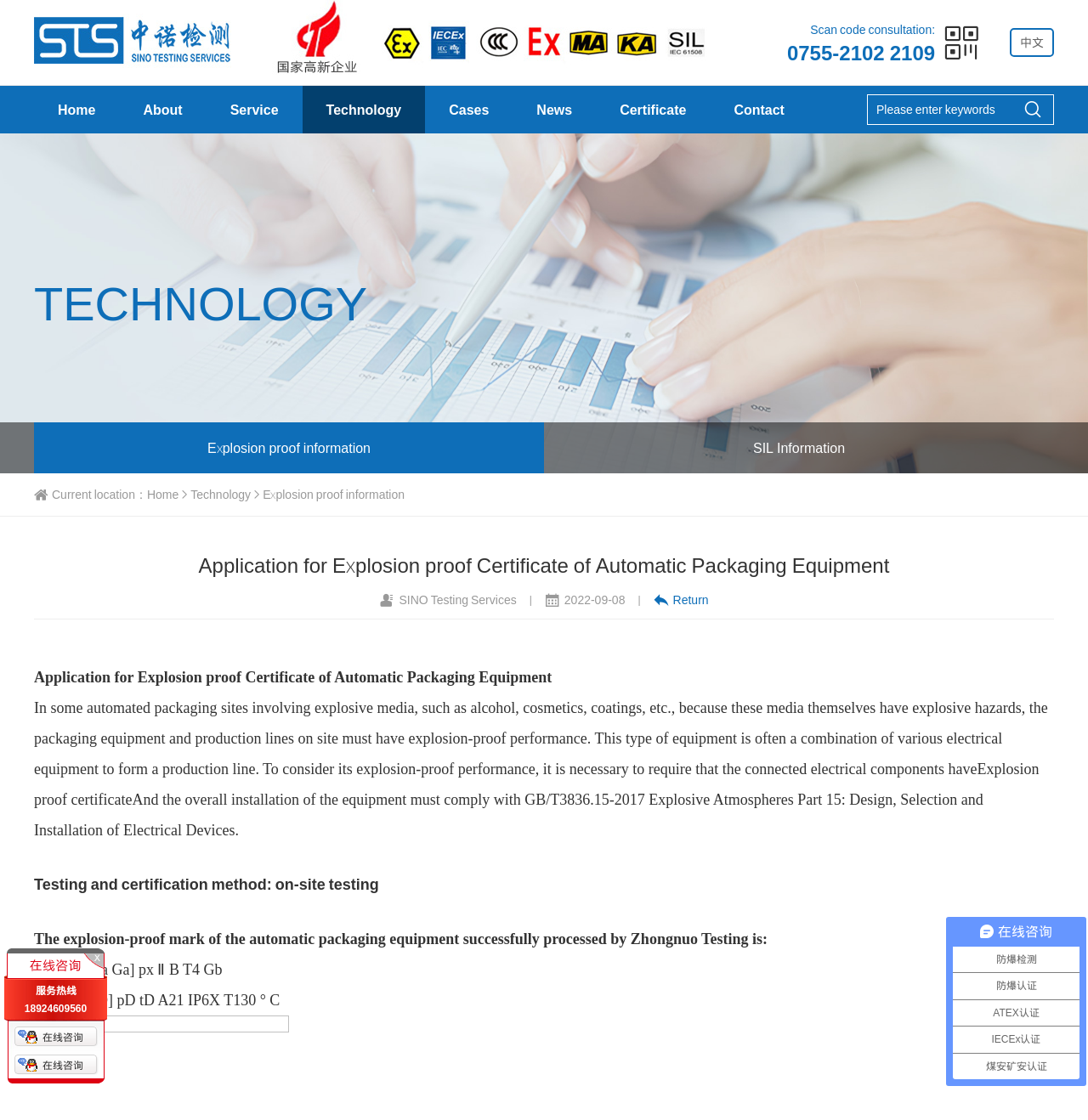What is the explosion-proof mark?
Provide a detailed and extensive answer to the question.

I found the explosion-proof mark 'Ex d e ia [ia Ga] px Ⅱ B T4 Gb' mentioned in the static text element with coordinates [0.031, 0.858, 0.204, 0.873]